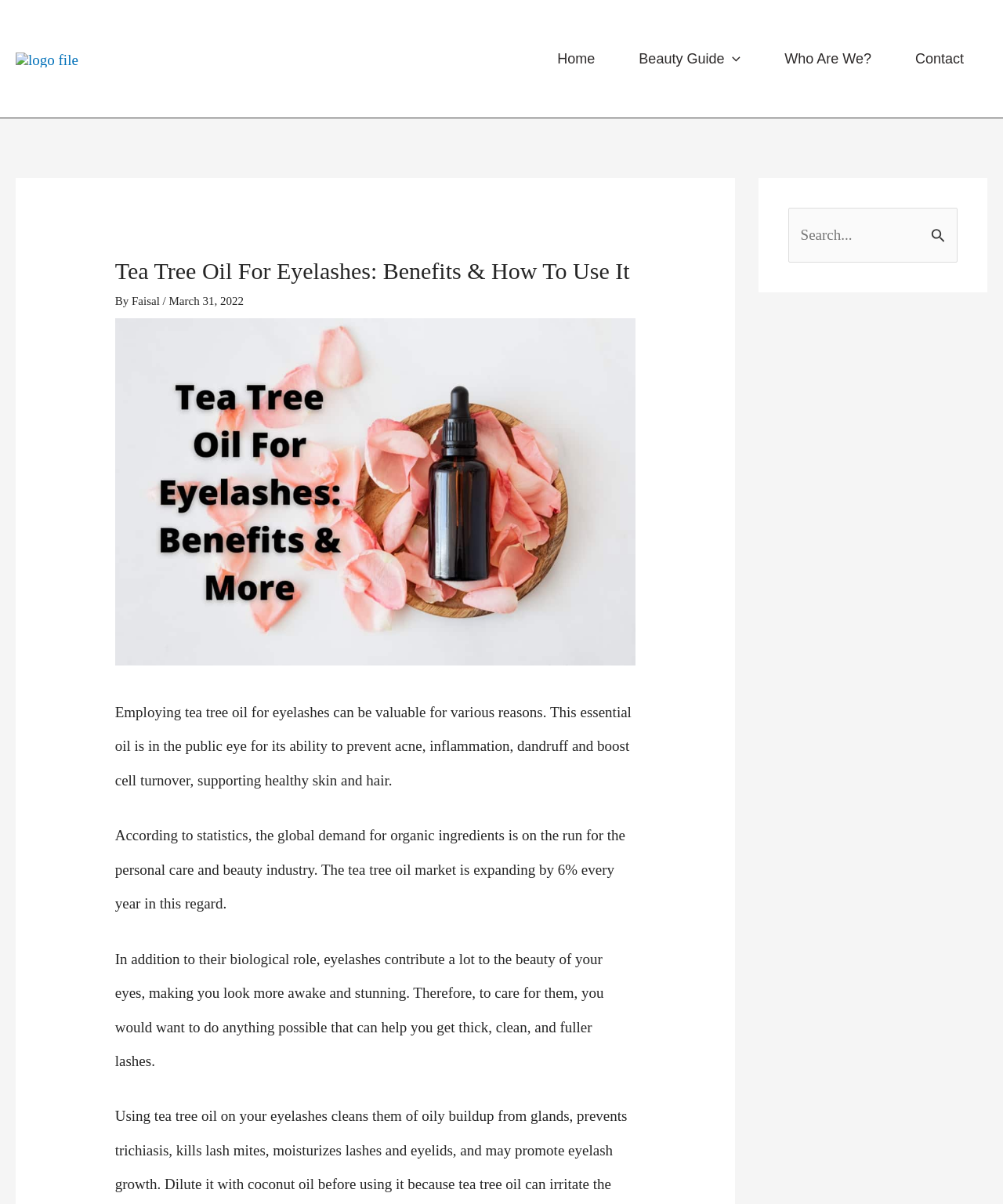What is the function of the button with a magnifying glass icon?
Using the screenshot, give a one-word or short phrase answer.

Search